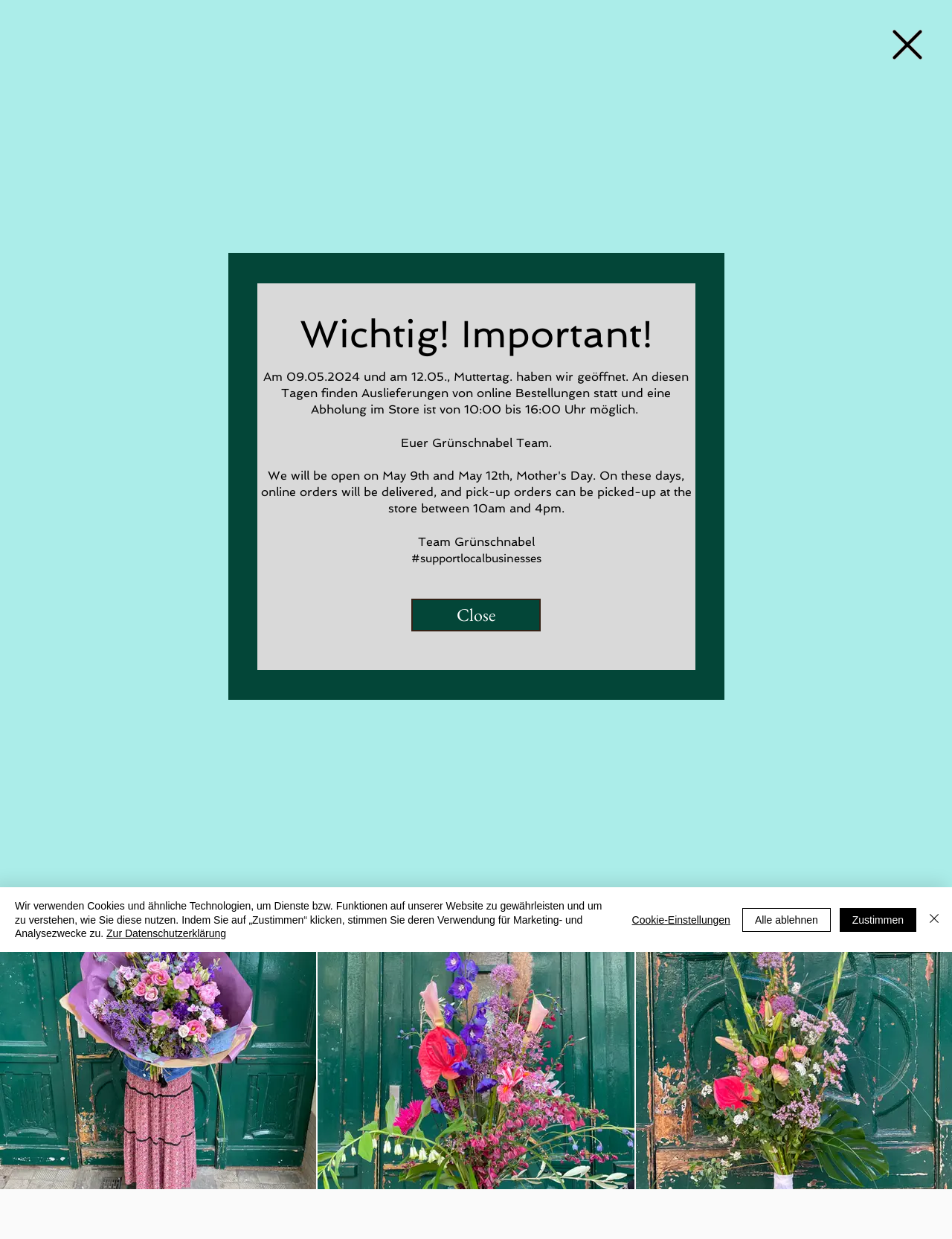Could you find the bounding box coordinates of the clickable area to complete this instruction: "Select English language"?

[0.236, 0.001, 0.355, 0.028]